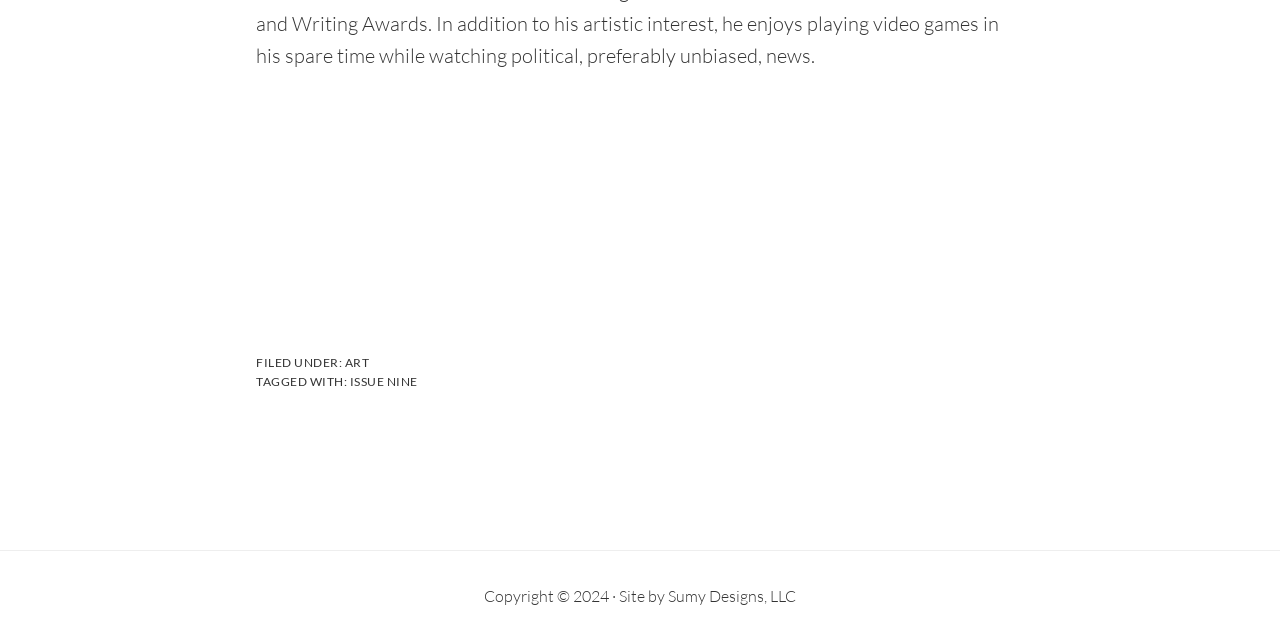What is the position of the footer section?
Based on the image, answer the question in a detailed manner.

Based on the bounding box coordinates of the footer section, its y1 and y2 values are 0.55 and 0.611, respectively, which indicates that it is located at the bottom of the webpage.